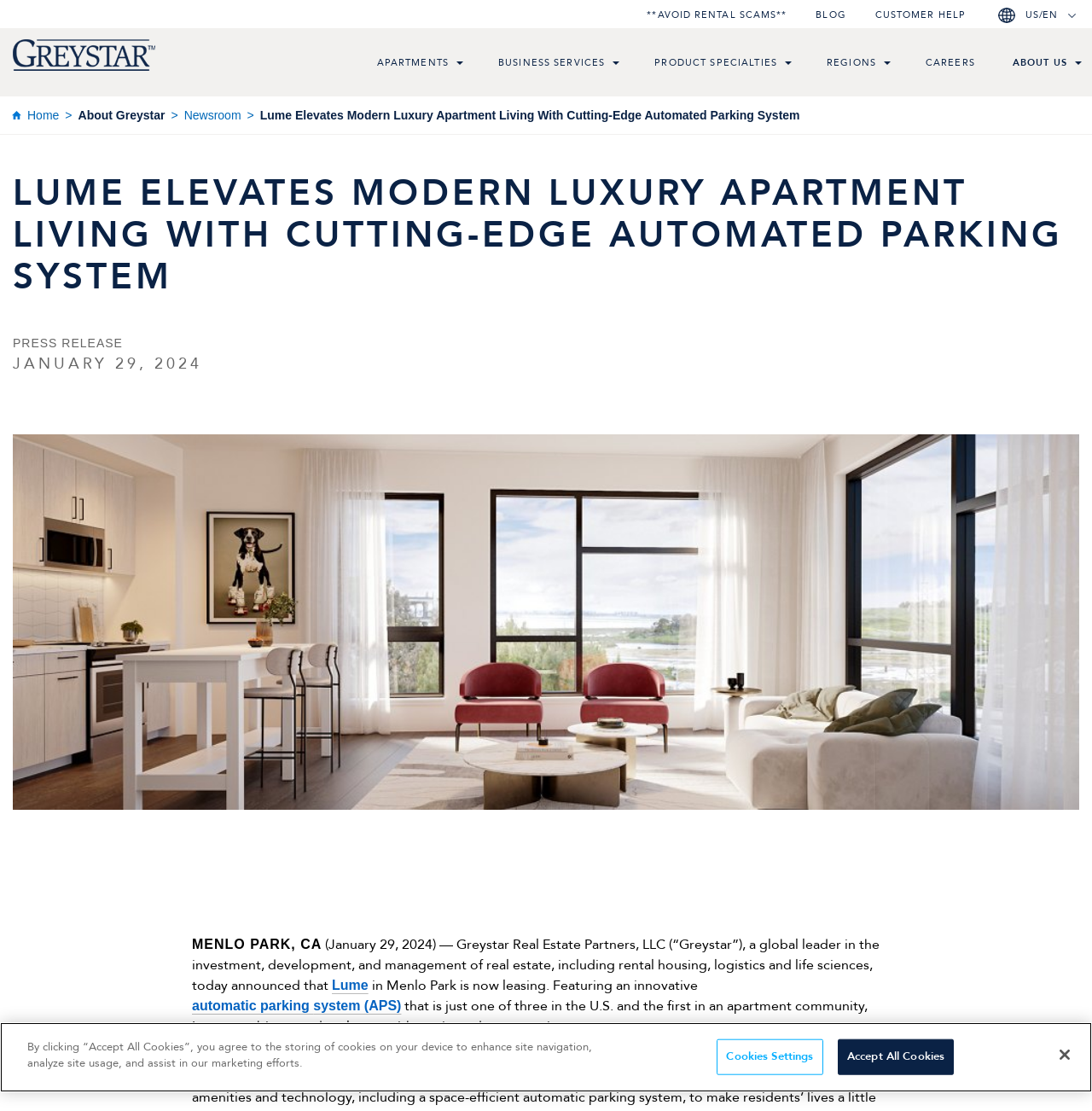What is the innovative feature of Lume's parking system?
Using the image as a reference, give an elaborate response to the question.

The innovative feature of Lume's parking system is the automatic parking system, which is mentioned in the press release as 'an innovative automatic parking system (APS)'.